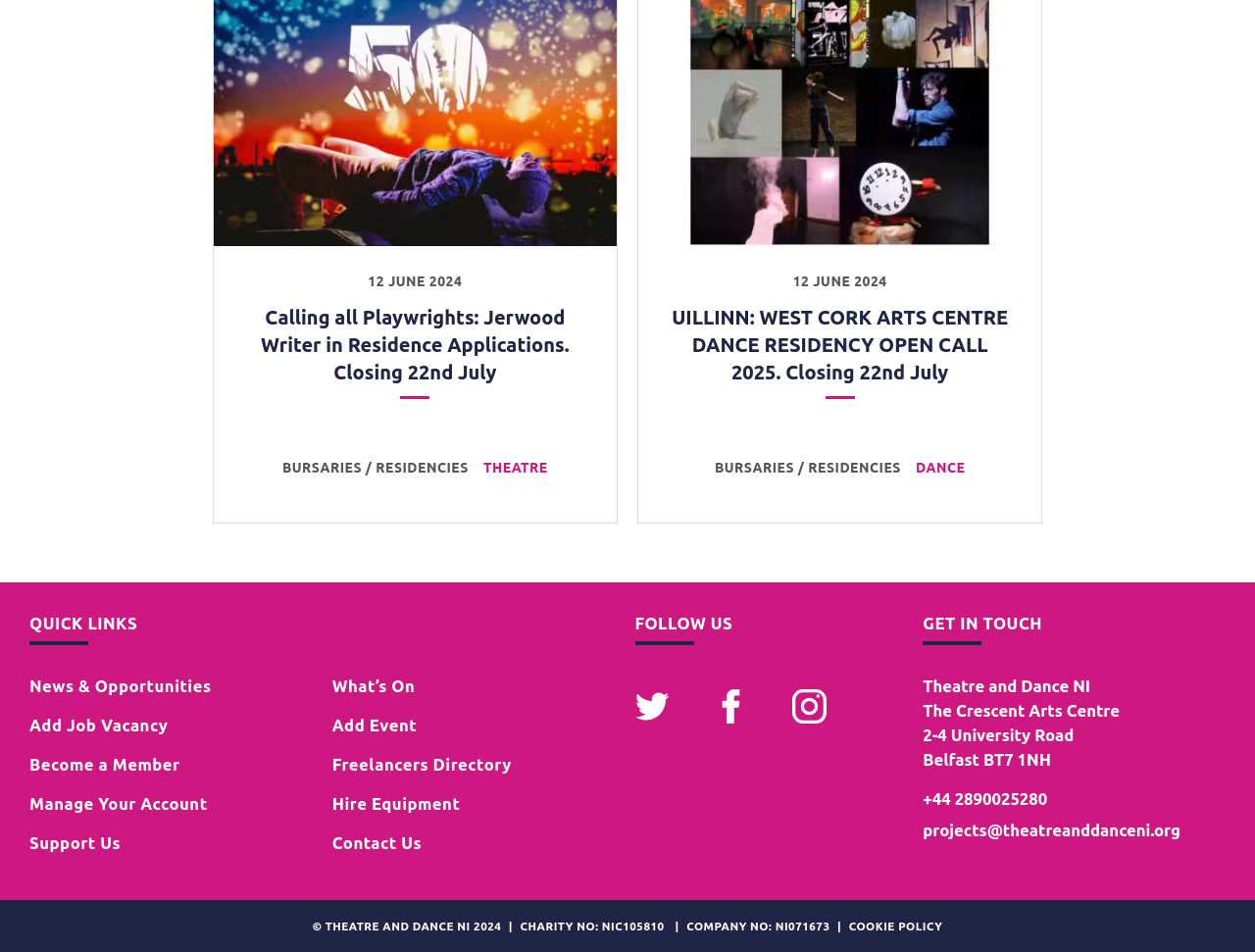Pinpoint the bounding box coordinates of the clickable element to carry out the following instruction: "Click on News & Opportunities."

[0.023, 0.71, 0.168, 0.73]